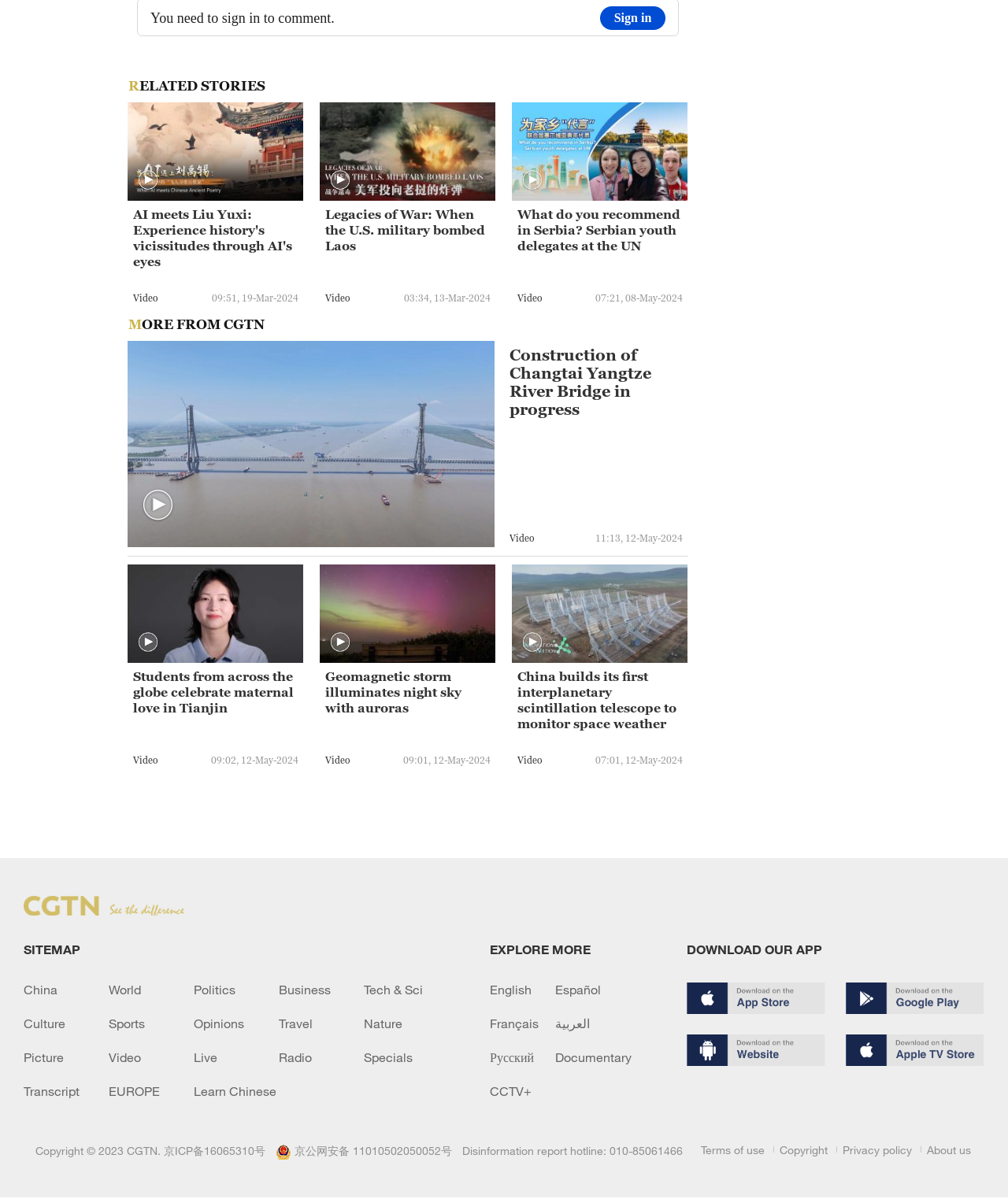From the screenshot, find the bounding box of the UI element matching this description: "Privacy policy". Supply the bounding box coordinates in the form [left, top, right, bottom], each a float between 0 and 1.

[0.83, 0.953, 0.91, 0.968]